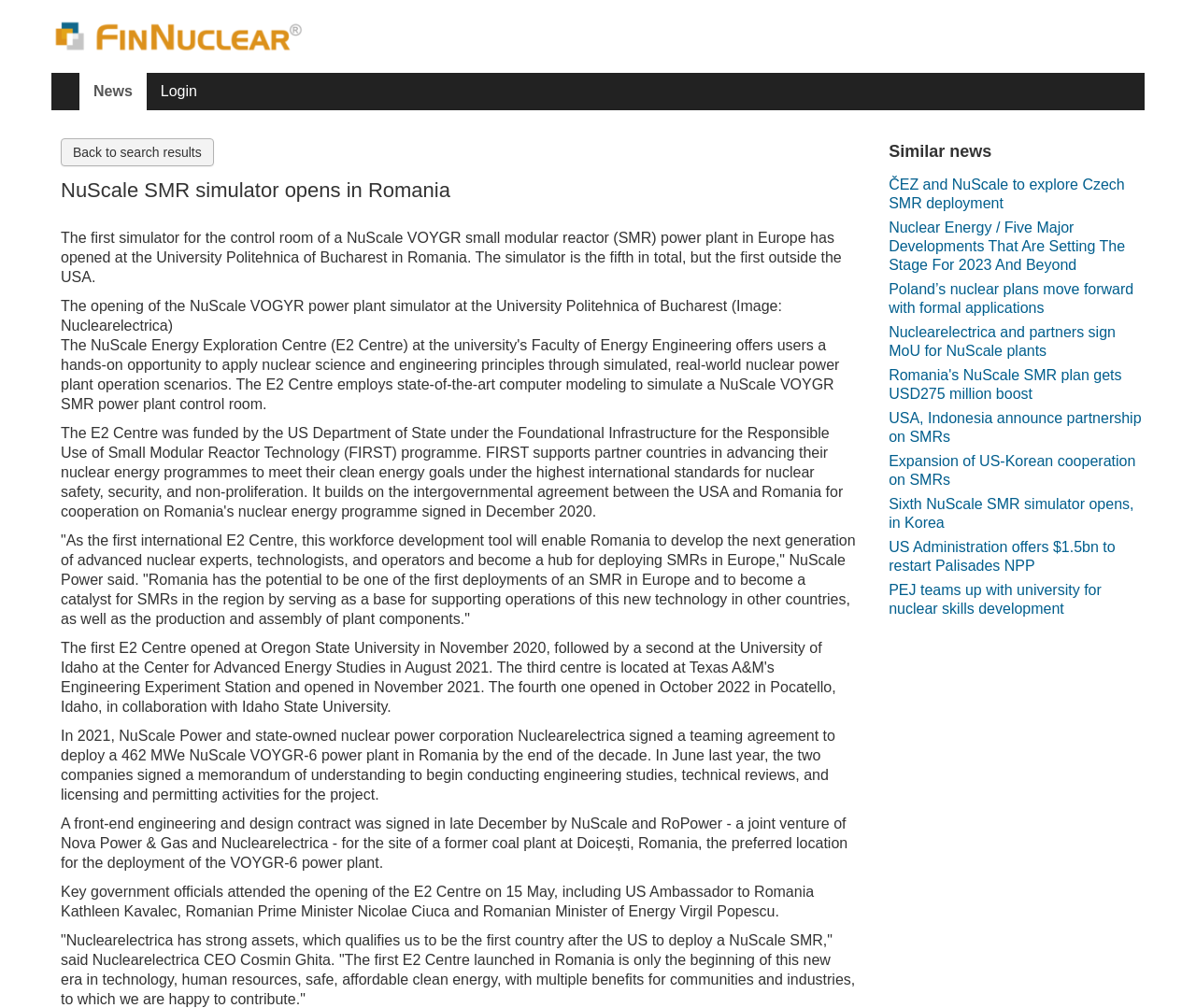Utilize the information from the image to answer the question in detail:
What is the name of the company that signed a teaming agreement with Nuclearelectrica?

Based on the webpage content, NuScale Power signed a teaming agreement with Nuclearelectrica to deploy a 462 MWe NuScale VOYGR-6 power plant in Romania by the end of the decade.